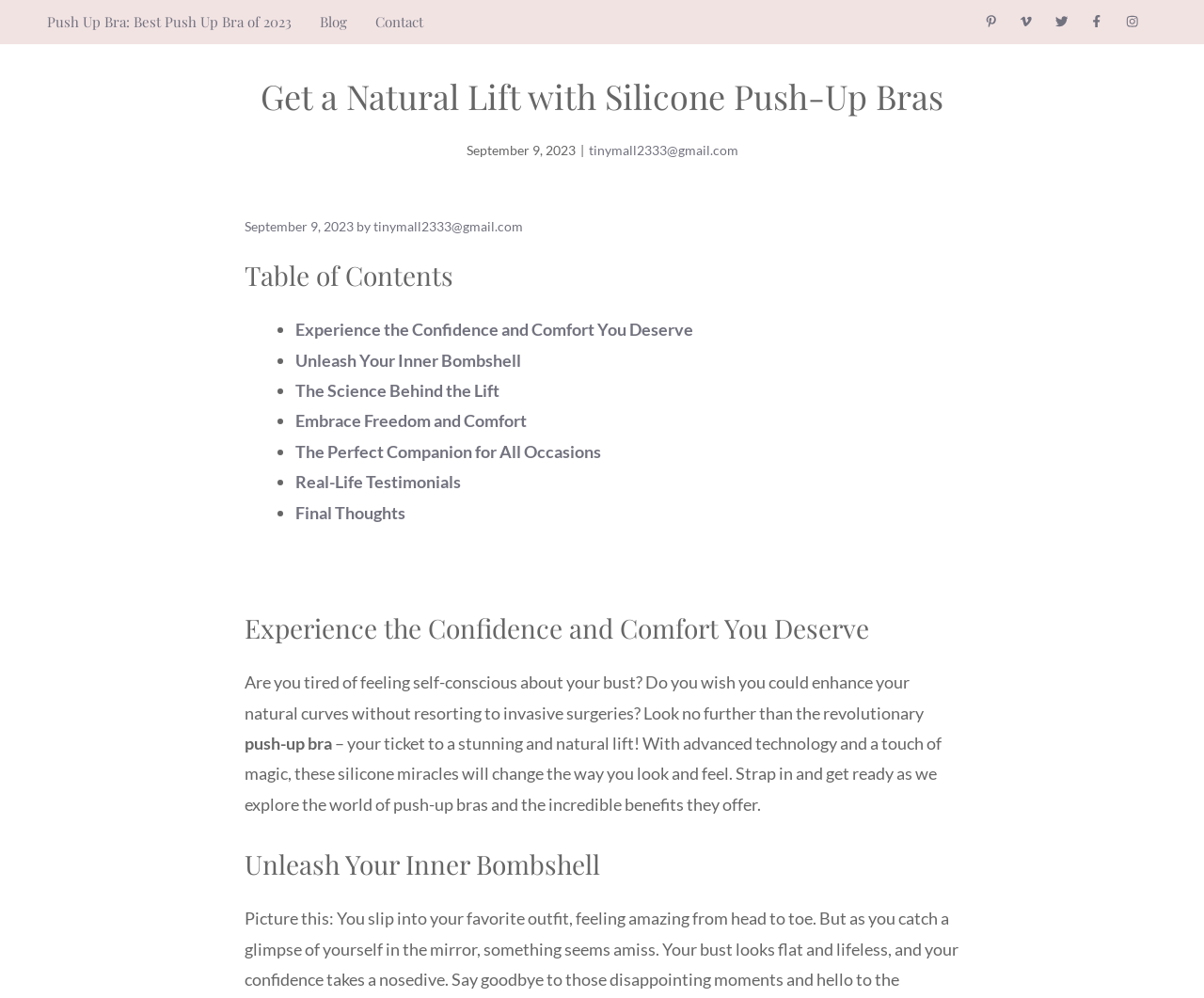Locate the bounding box coordinates of the area that needs to be clicked to fulfill the following instruction: "Click on the 'Contact' link". The coordinates should be in the format of four float numbers between 0 and 1, namely [left, top, right, bottom].

[0.312, 0.012, 0.352, 0.031]